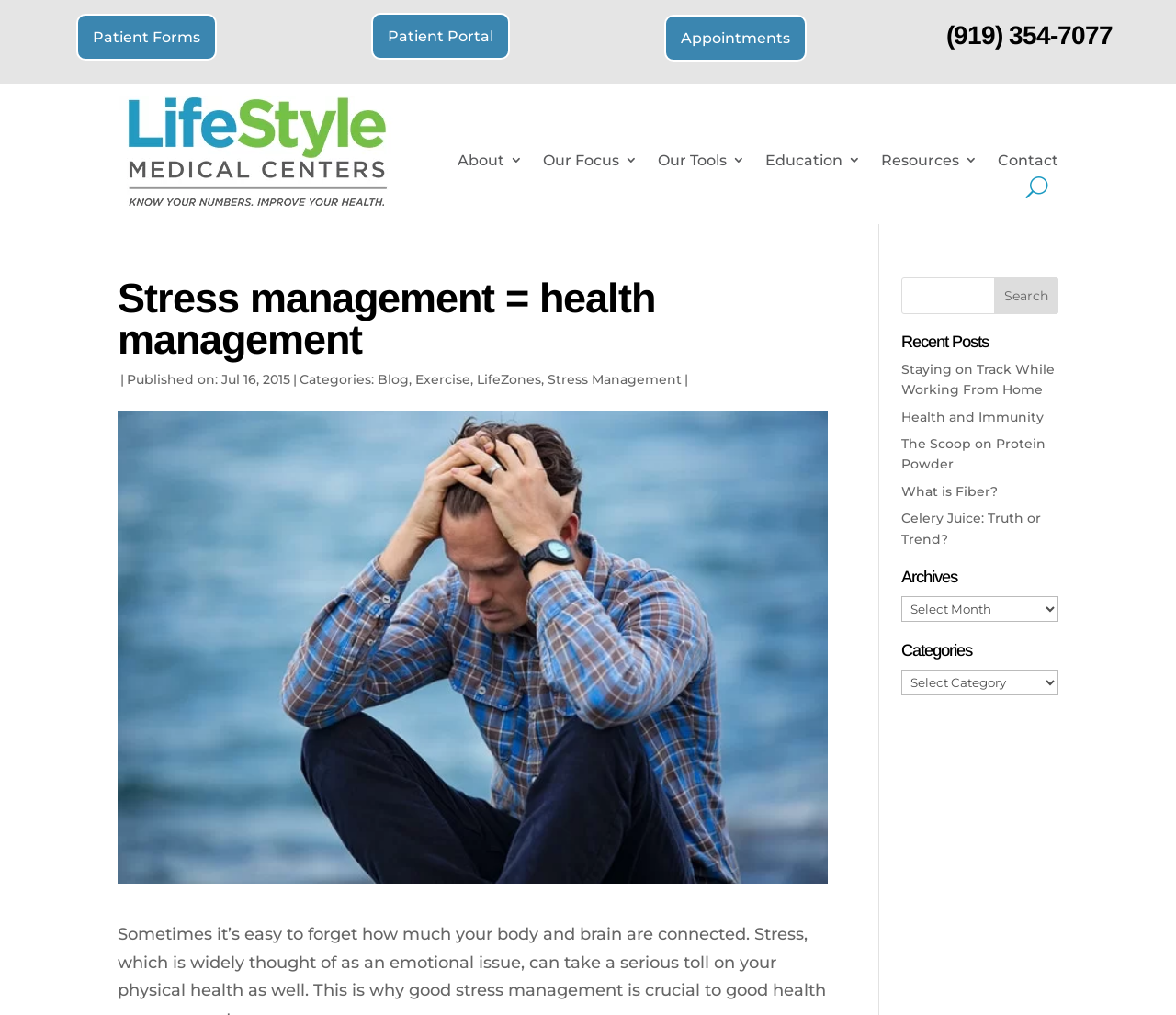Answer the question below with a single word or a brief phrase: 
What is the purpose of the button with the text 'U'?

Unknown